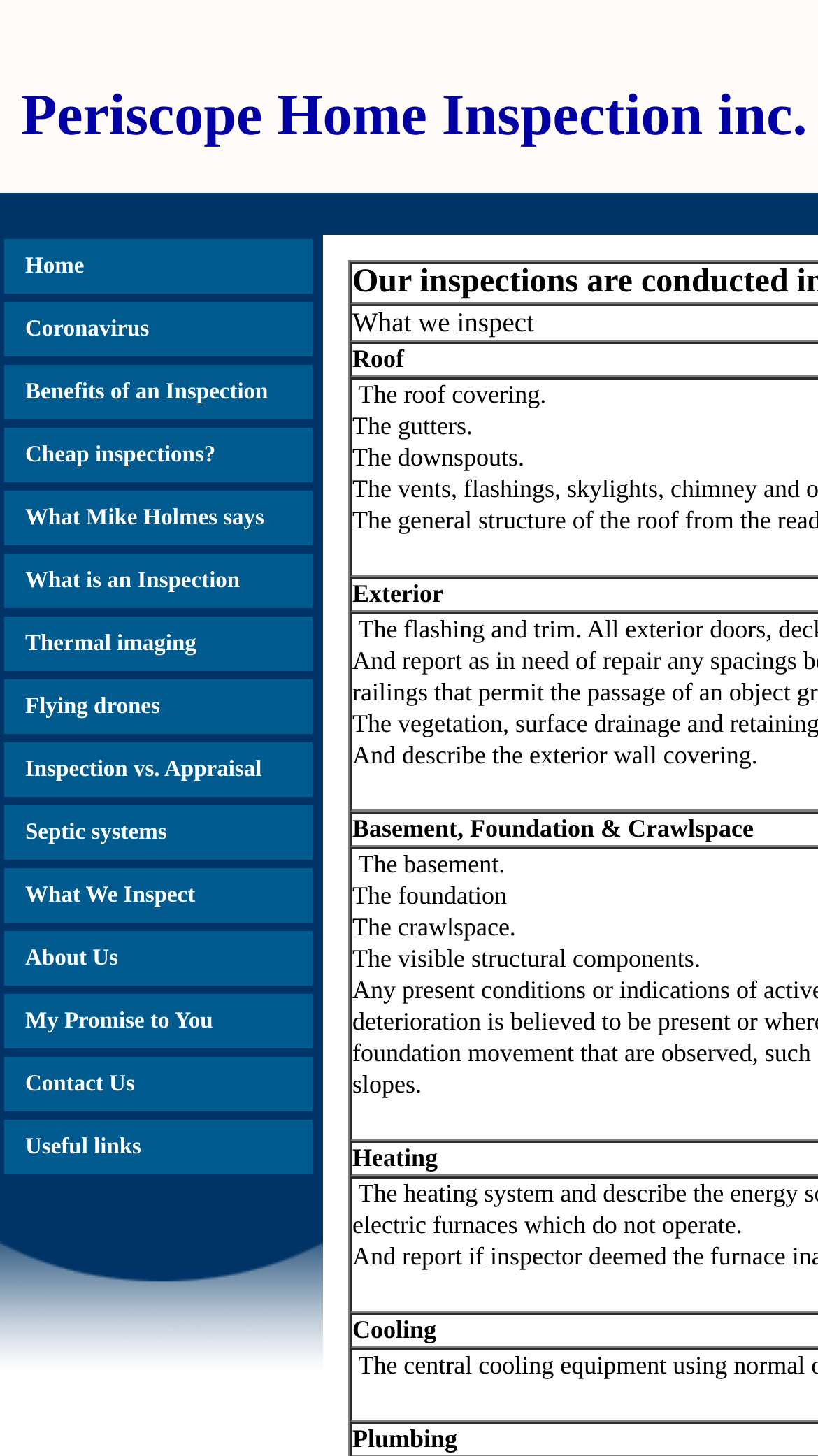What does the home inspector promise to the clients?
Please provide a single word or phrase as the answer based on the screenshot.

My Promise to You